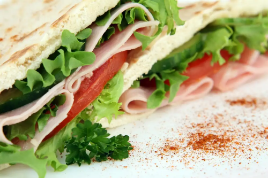Respond with a single word or phrase to the following question: What is the purpose of the sprinkle of paprika?

Adds color and spice